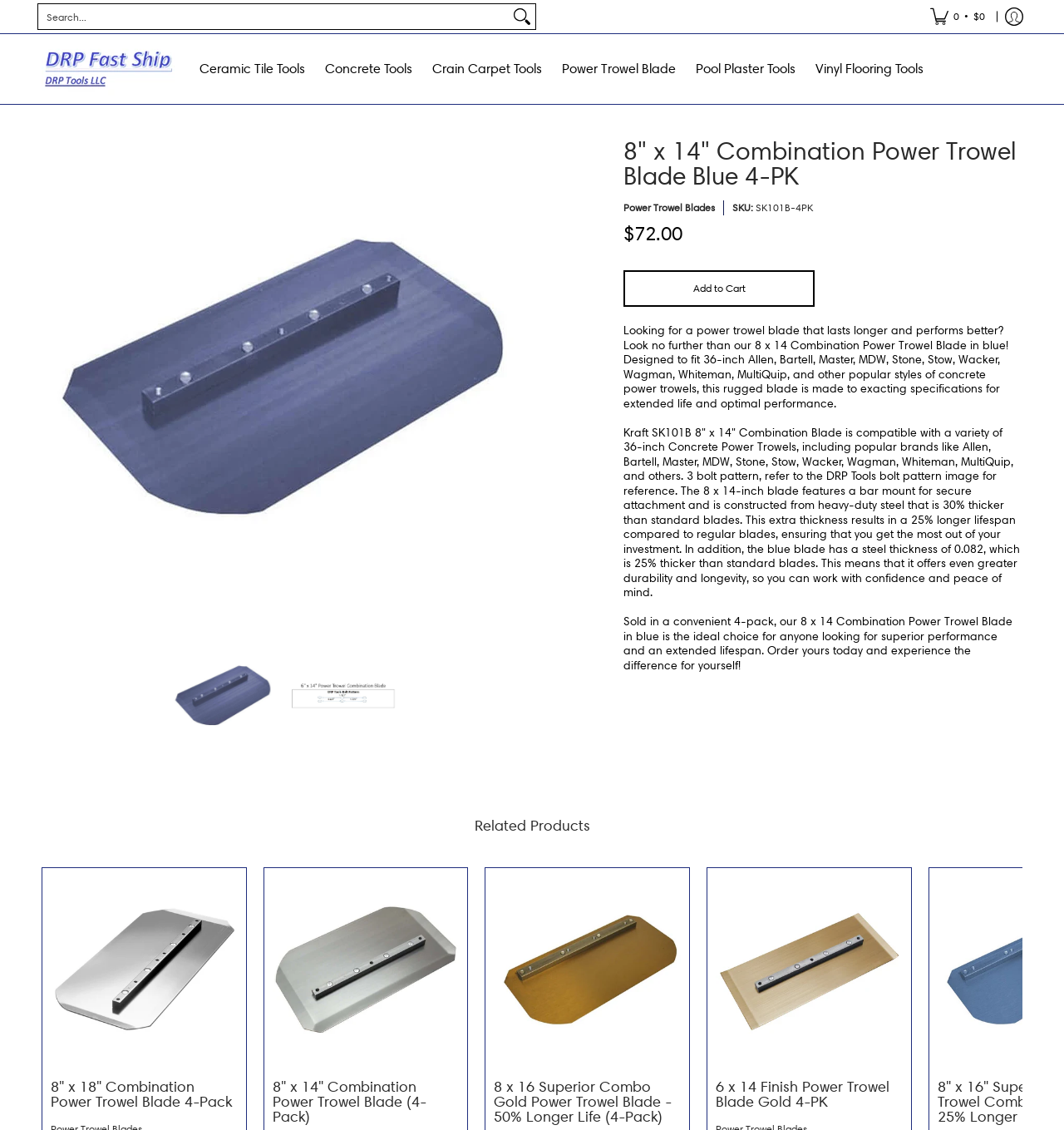Generate a thorough caption that explains the contents of the webpage.

This webpage is about a specific product, the 8" x 14" Combination Power Trowel Blade in blue. At the top of the page, there is a navigation menu with options like "Cart" and "Log in". Below this, there is a search bar with a "Search" button. 

On the left side of the page, there is a vertical menu with categories like "Ceramic Tile Tools", "Concrete Tools", and "Power Trowel Blade". 

The main content of the page is dedicated to the product description. There is a large image of the product, accompanied by a heading with the product name and a link to "Power Trowel Blades". Below this, there is a section with the product's SKU and price, $72.00. 

The product description is divided into three paragraphs, explaining the features and benefits of the product. The text describes the product's compatibility with various concrete power trowels, its construction from heavy-duty steel, and its longer lifespan compared to standard blades. 

Below the product description, there is a "Add to Cart" button. 

Further down the page, there is a section titled "Related Products" with four product links, each with an image and a heading. These products are similar to the main product, with varying sizes and features.